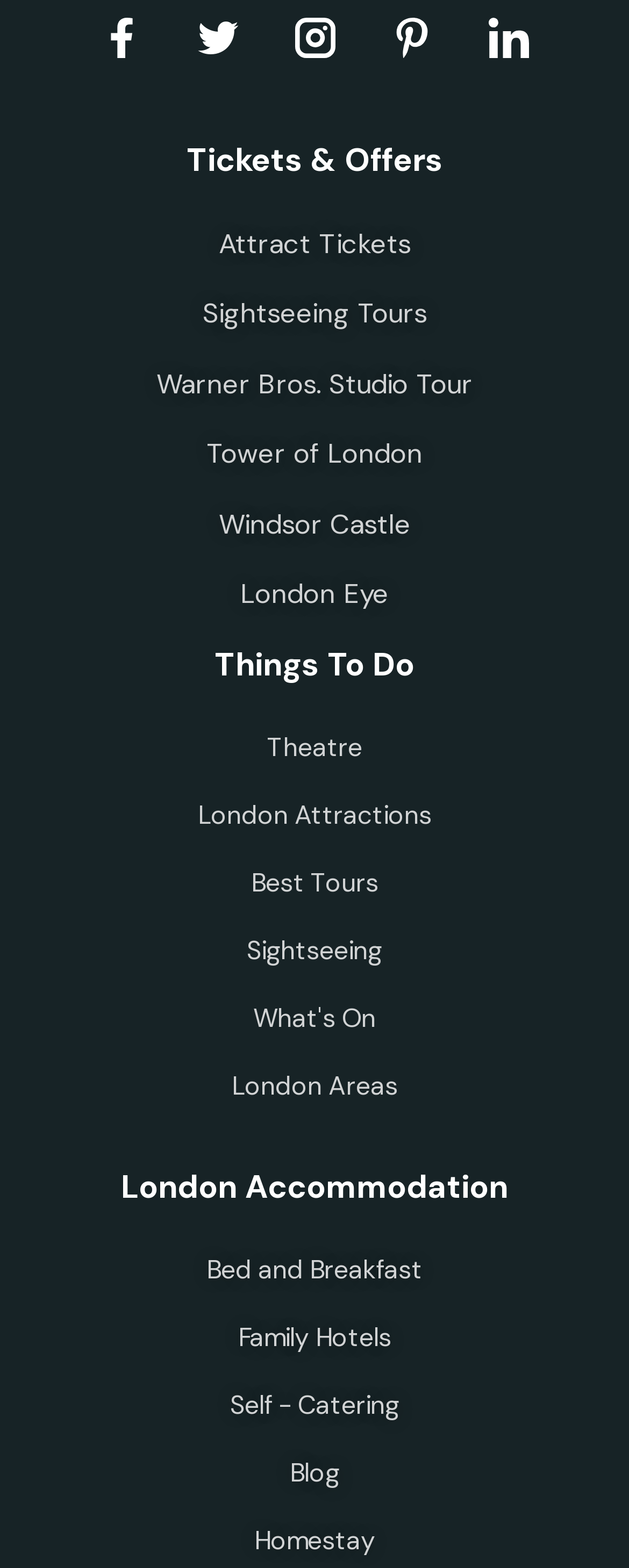Based on the provided description, "London Eye", find the bounding box of the corresponding UI element in the screenshot.

[0.051, 0.14, 0.949, 0.166]